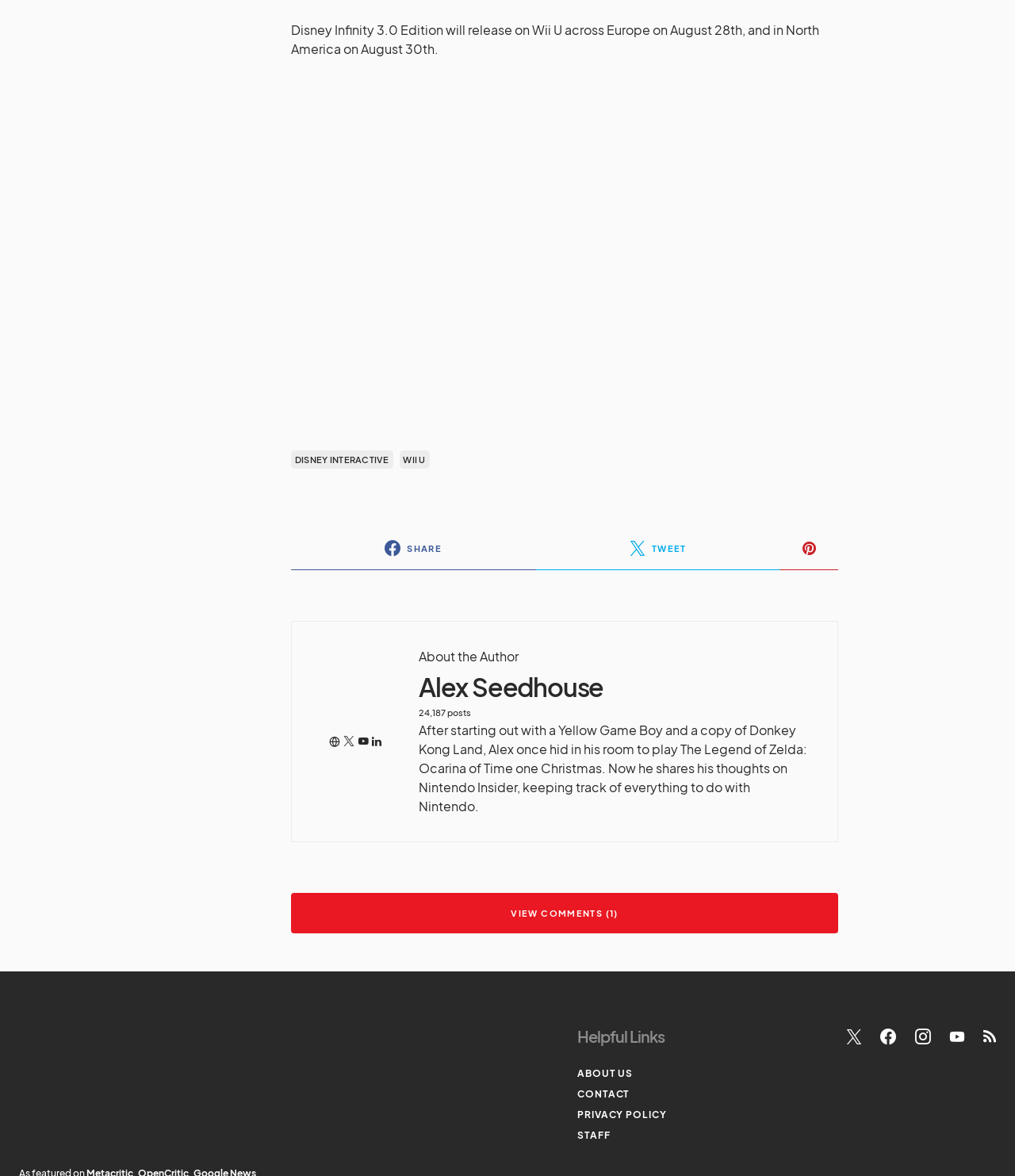Examine the screenshot and answer the question in as much detail as possible: How many posts has Alex Seedhouse written?

The number of posts written by Alex Seedhouse can be found in the StaticText element with the text '24,187 posts', which is located below the link element 'Alex Seedhouse'.